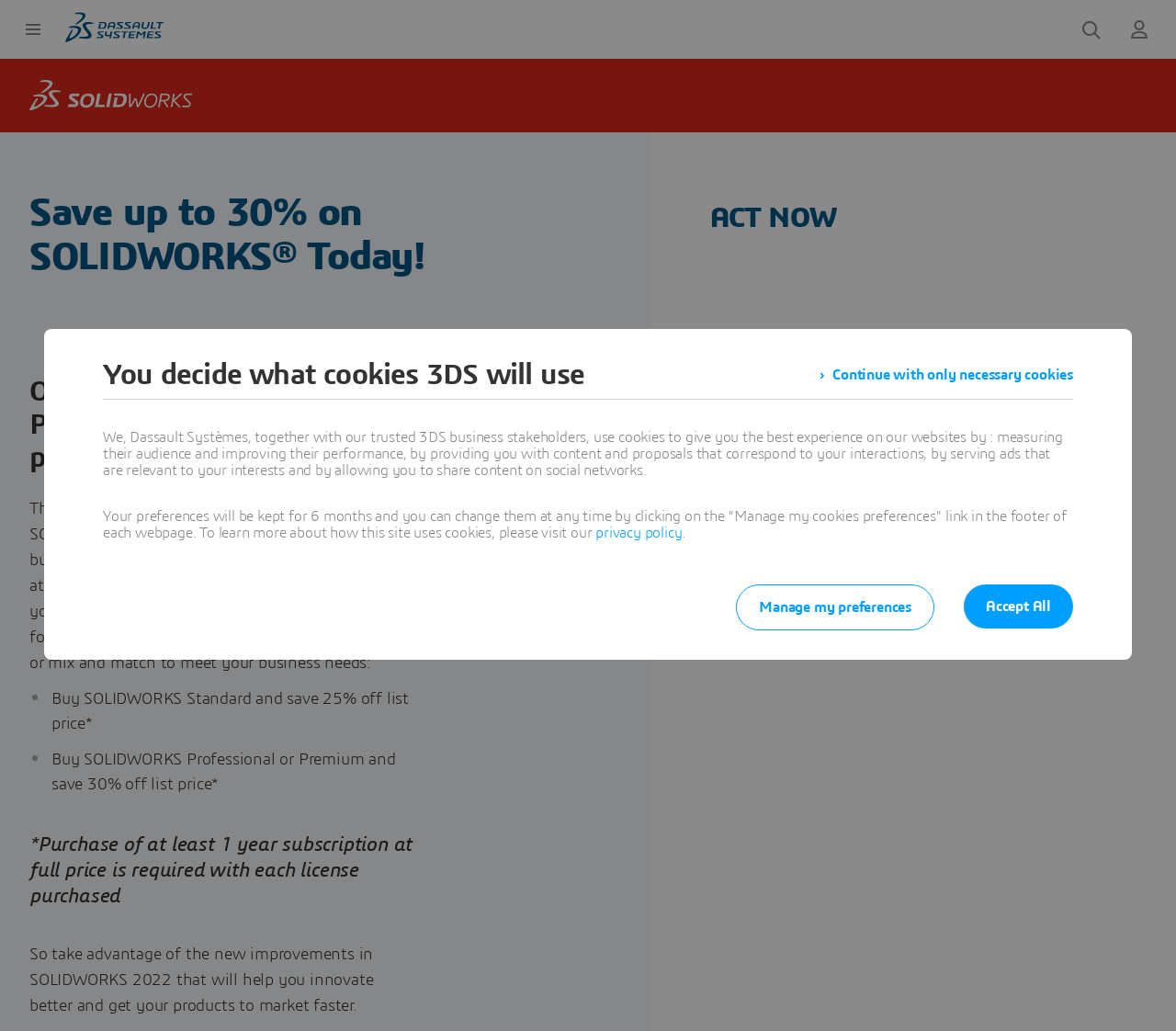What is required to purchase SOLIDWORKS?
From the screenshot, supply a one-word or short-phrase answer.

At least 1 year subscription